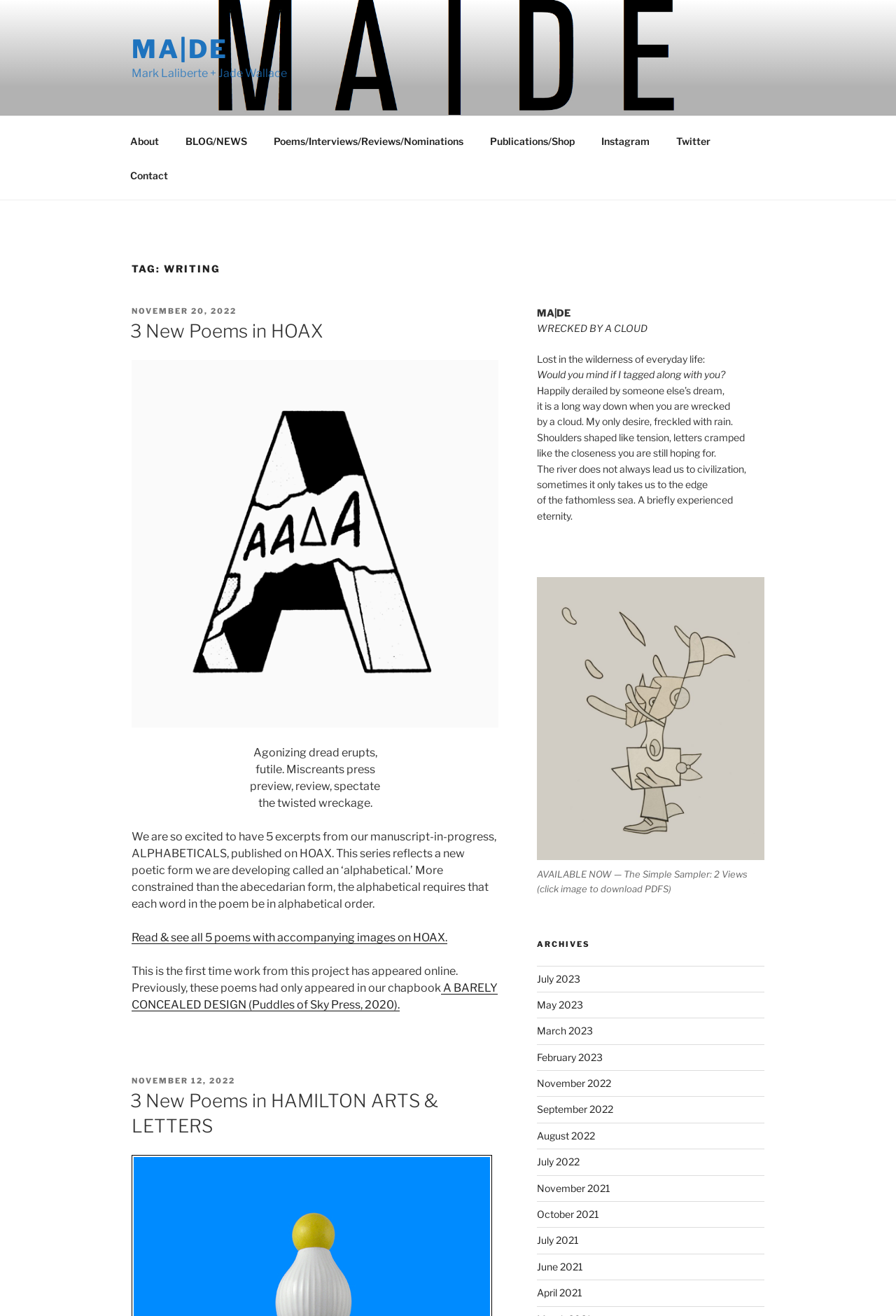Locate the bounding box coordinates of the element's region that should be clicked to carry out the following instruction: "Check the latest post on the page". The coordinates need to be four float numbers between 0 and 1, i.e., [left, top, right, bottom].

[0.147, 0.232, 0.556, 0.817]